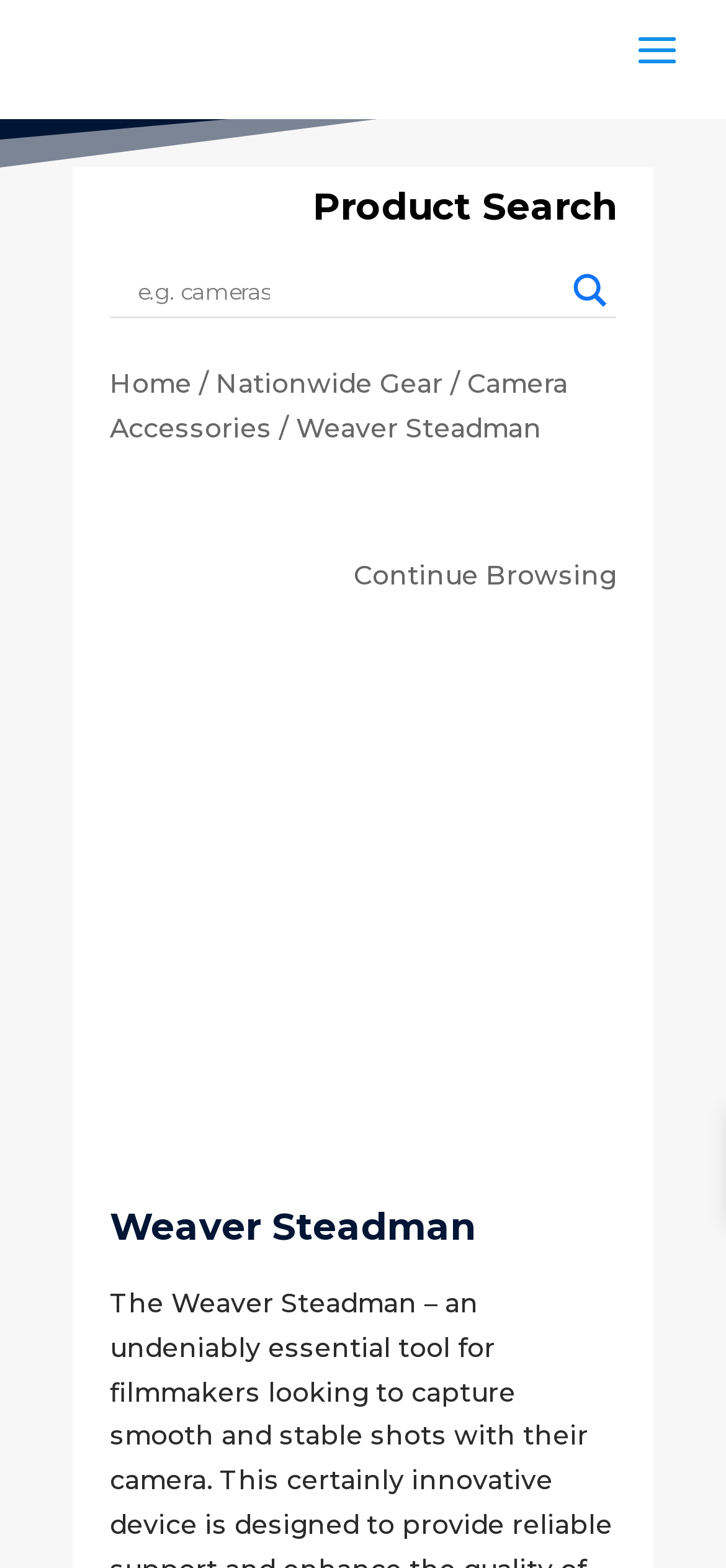What is the name of the product being featured?
Please provide a comprehensive answer based on the information in the image.

The main heading of the webpage is 'Weaver Steadman', and the image below it has the same name. This suggests that the product being featured on this webpage is the Weaver Steadman.